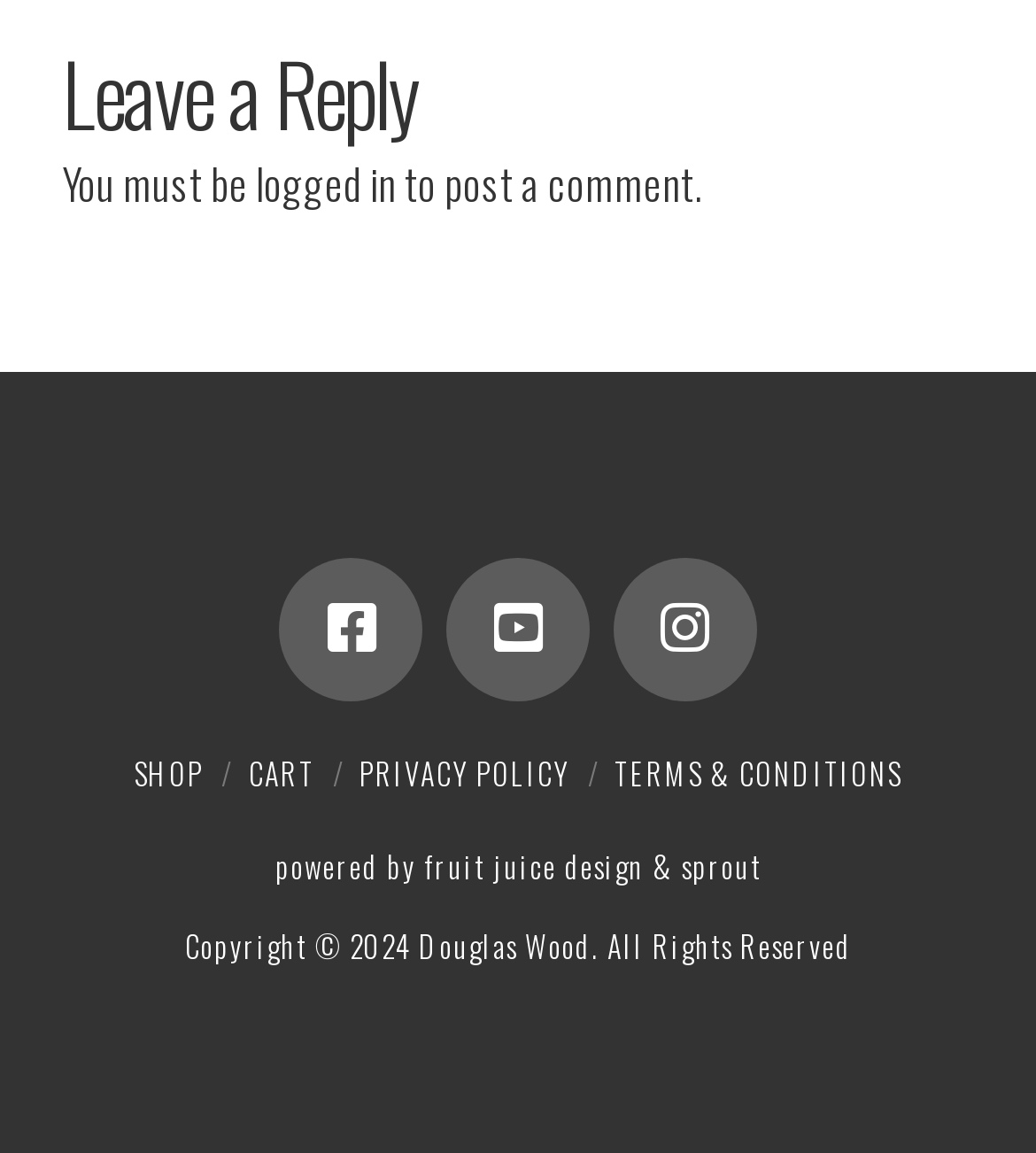How many social media links are available?
Please interpret the details in the image and answer the question thoroughly.

The webpage has links to Facebook, YouTube, and Instagram, which are three social media platforms.